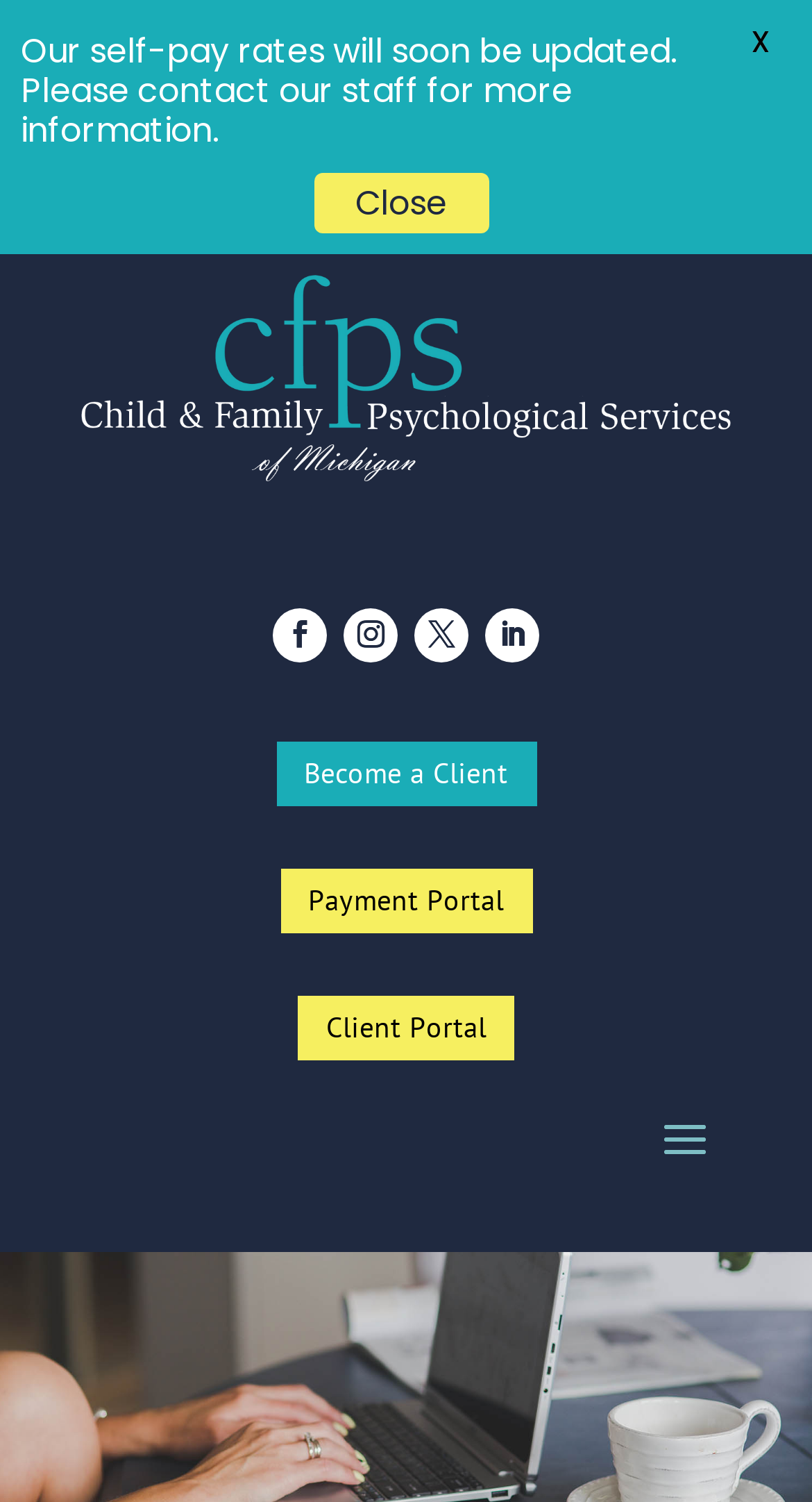Based on the image, please elaborate on the answer to the following question:
What is the purpose of the 'Close' link?

I inferred the purpose of the 'Close' link by its location and text. It is located near the top of the page and has an 'X' icon next to it, which is commonly used to close popups or notifications.